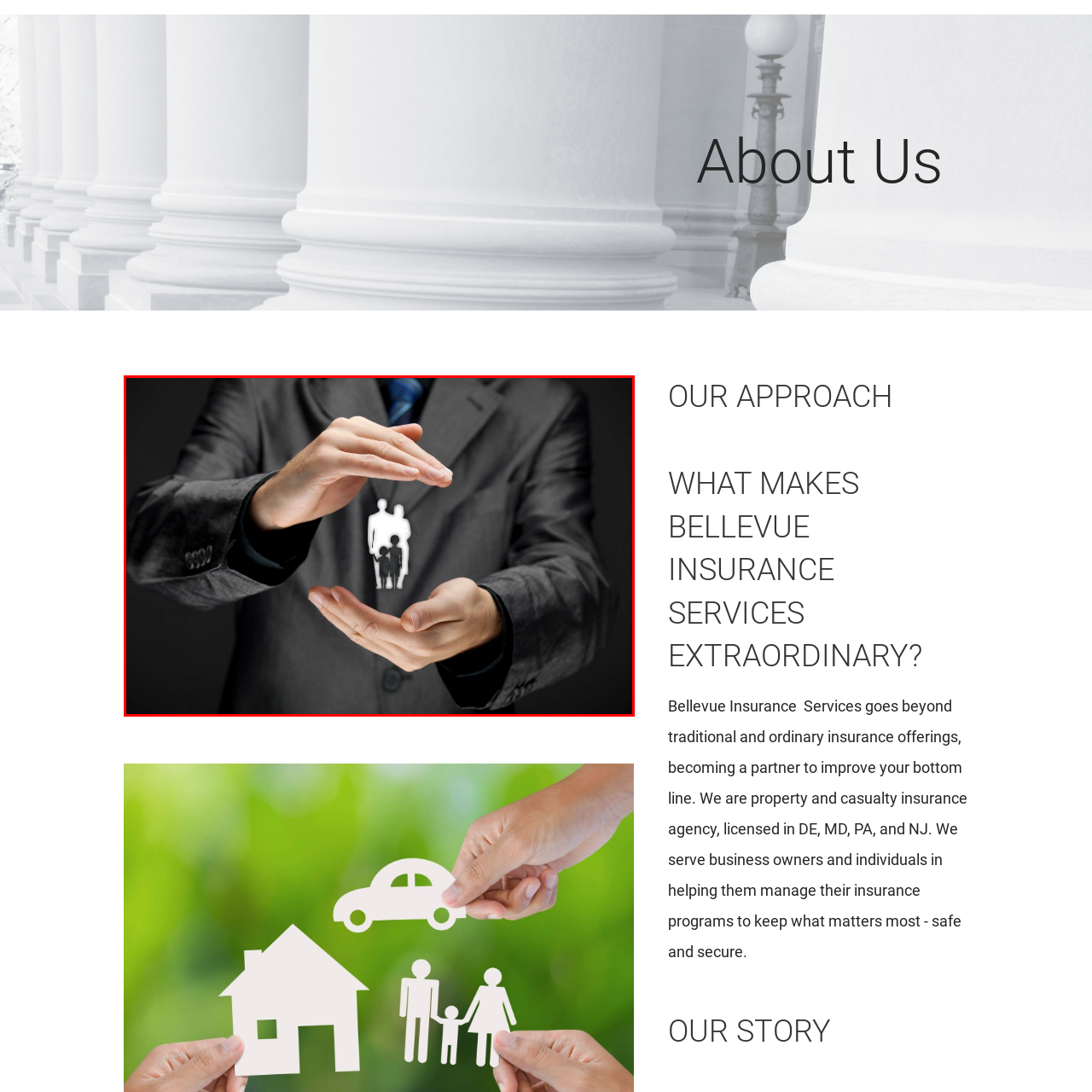Generate a detailed description of the image highlighted within the red border.

The image portrays a business professional elegantly dressed in a suit, showcasing a caring demeanor as they cradle a transparent silhouette of a family—a parent and child—between their hands. The sophisticated backdrop emphasizes the theme of protection and security, resonating with the core values of Bellevue Insurance Services, which aims to provide comprehensive support to both individuals and businesses. This visual symbolizes the agency's commitment to safeguarding what truly matters, emphasizing the importance of nurturing relationships and financial well-being. The design effectively captures the essence of trust and partnership inherent in the insurance industry.